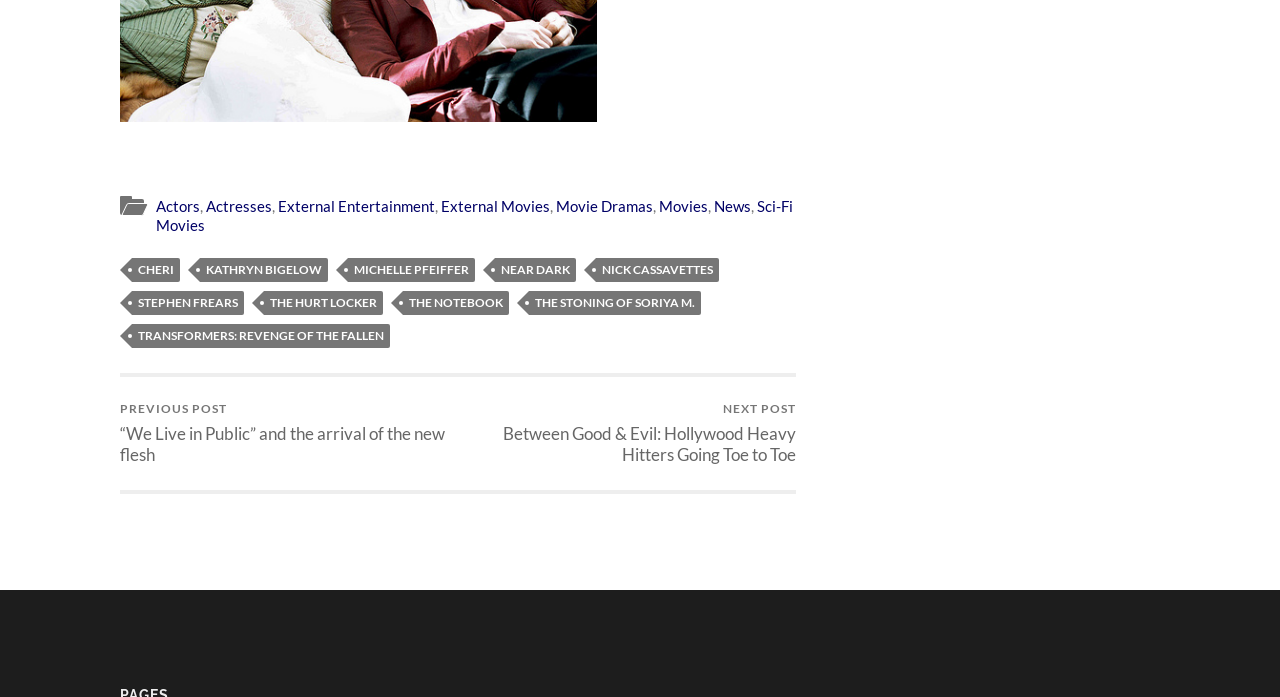Using the provided description Kathryn Bigelow, find the bounding box coordinates for the UI element. Provide the coordinates in (top-left x, top-left y, bottom-right x, bottom-right y) format, ensuring all values are between 0 and 1.

[0.156, 0.37, 0.256, 0.404]